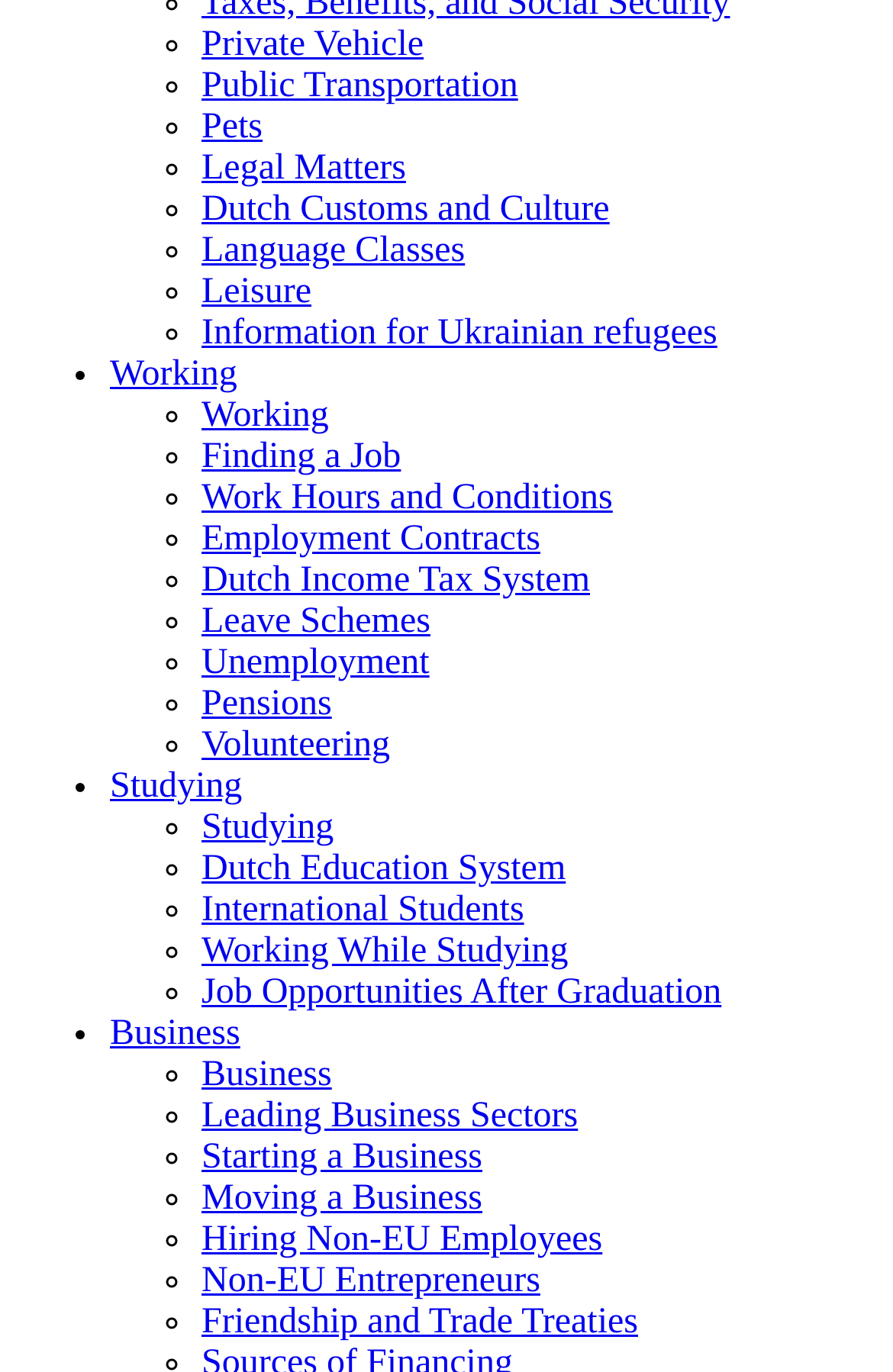From the webpage screenshot, predict the bounding box of the UI element that matches this description: "court".

None